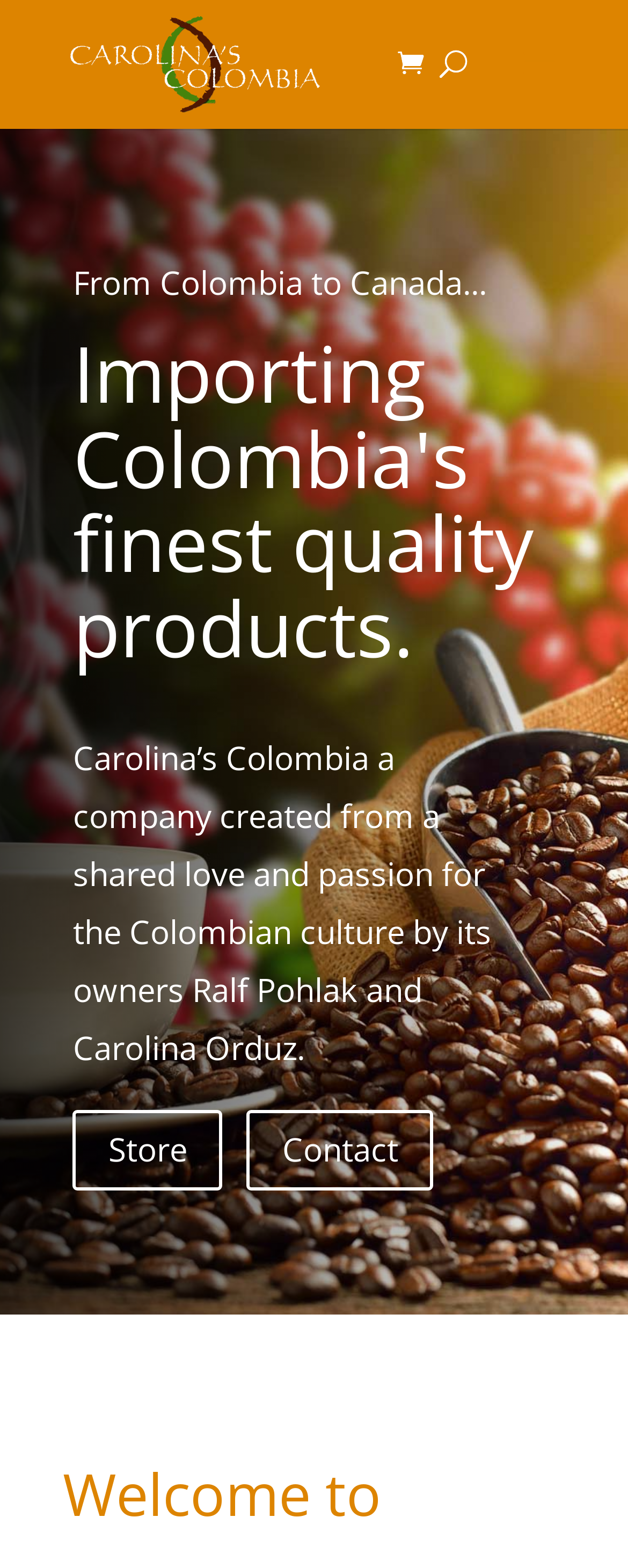Using the description: "alt="Carolina's Colombia"", identify the bounding box of the corresponding UI element in the screenshot.

[0.11, 0.029, 0.51, 0.049]